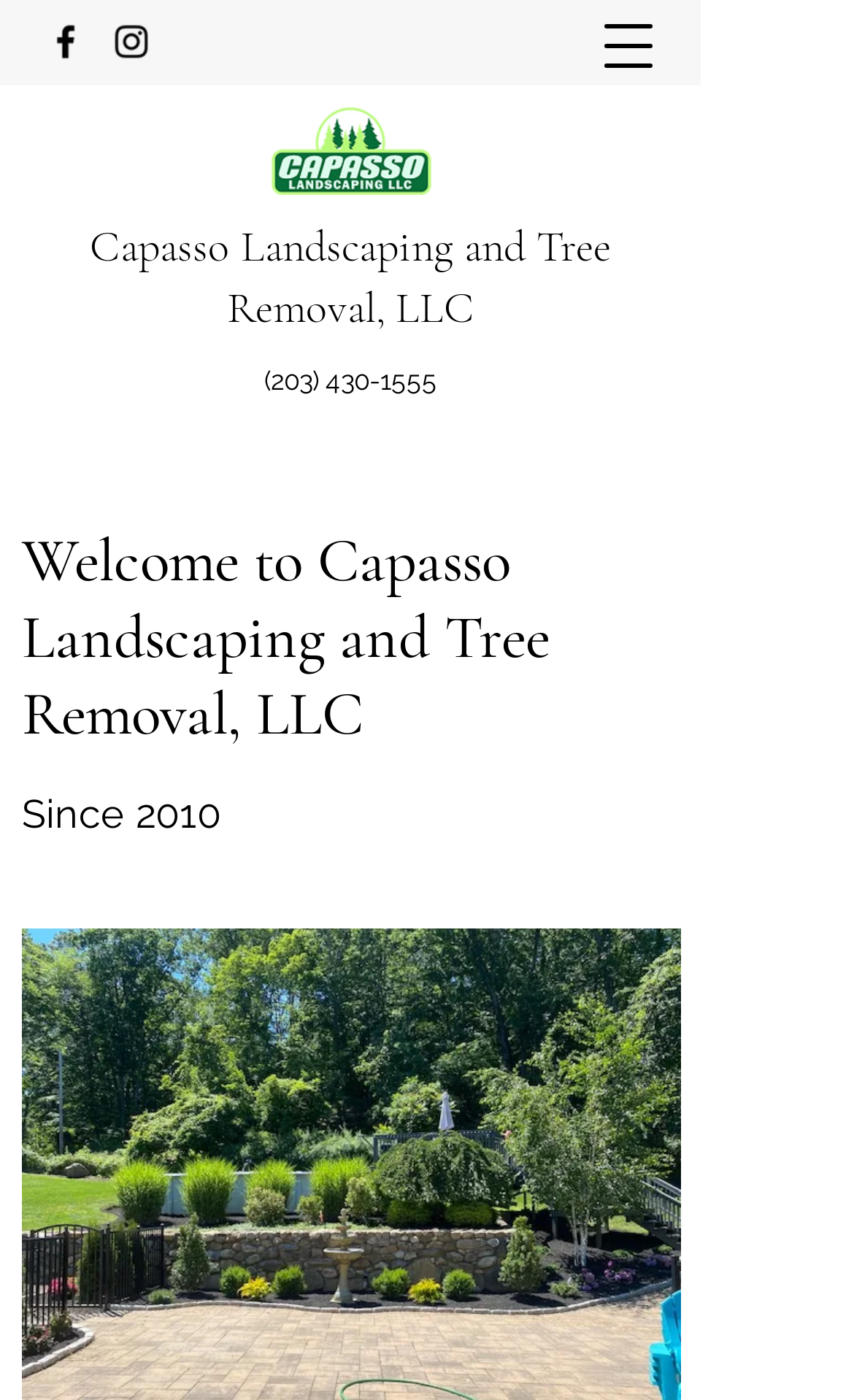Please answer the following question as detailed as possible based on the image: 
What is the company's phone number?

I found the phone number by looking at the link element with the text '(203) 430-1555' which is located at the coordinates [0.309, 0.261, 0.512, 0.283].